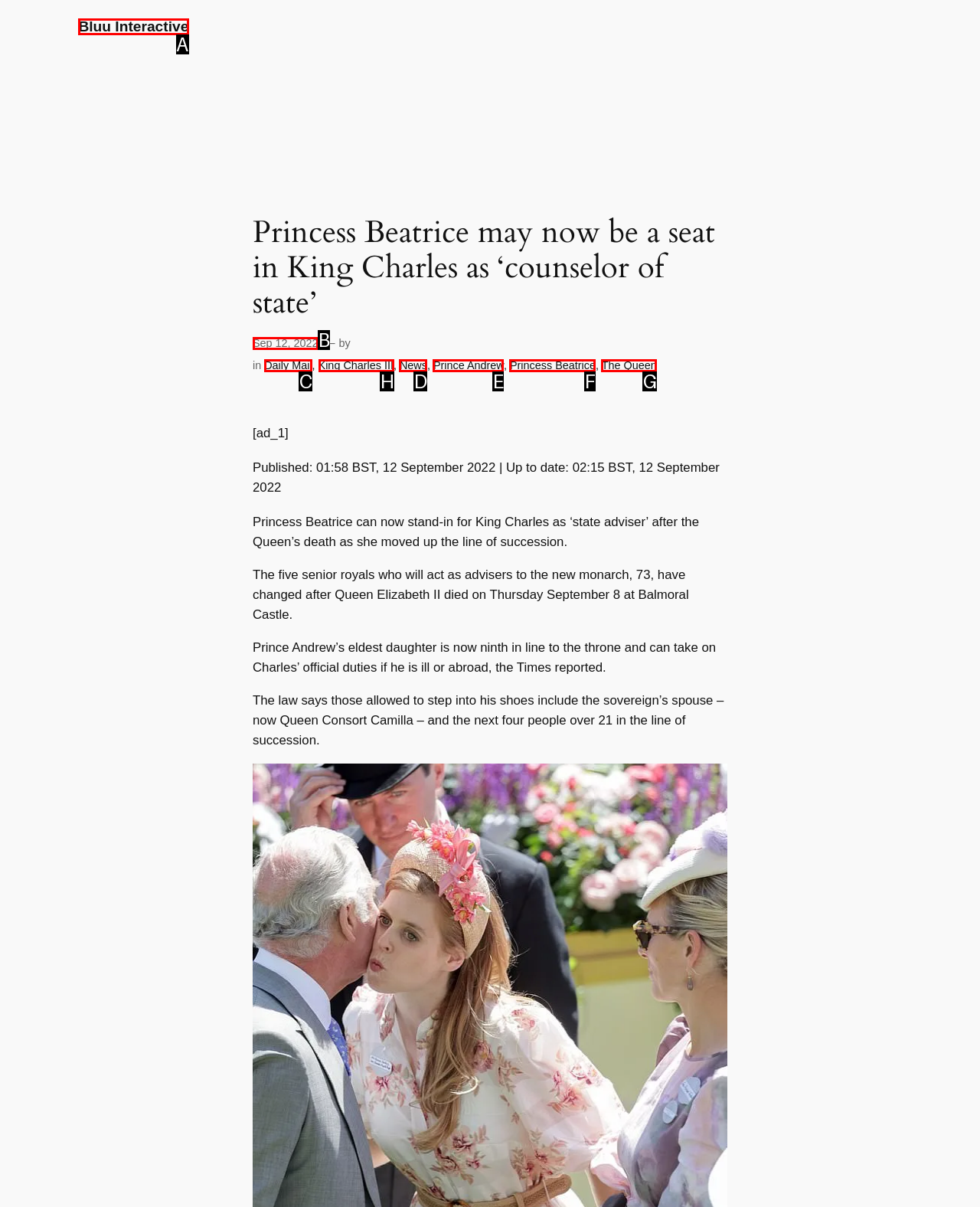Determine the HTML element to be clicked to complete the task: Read the news about King Charles III. Answer by giving the letter of the selected option.

H